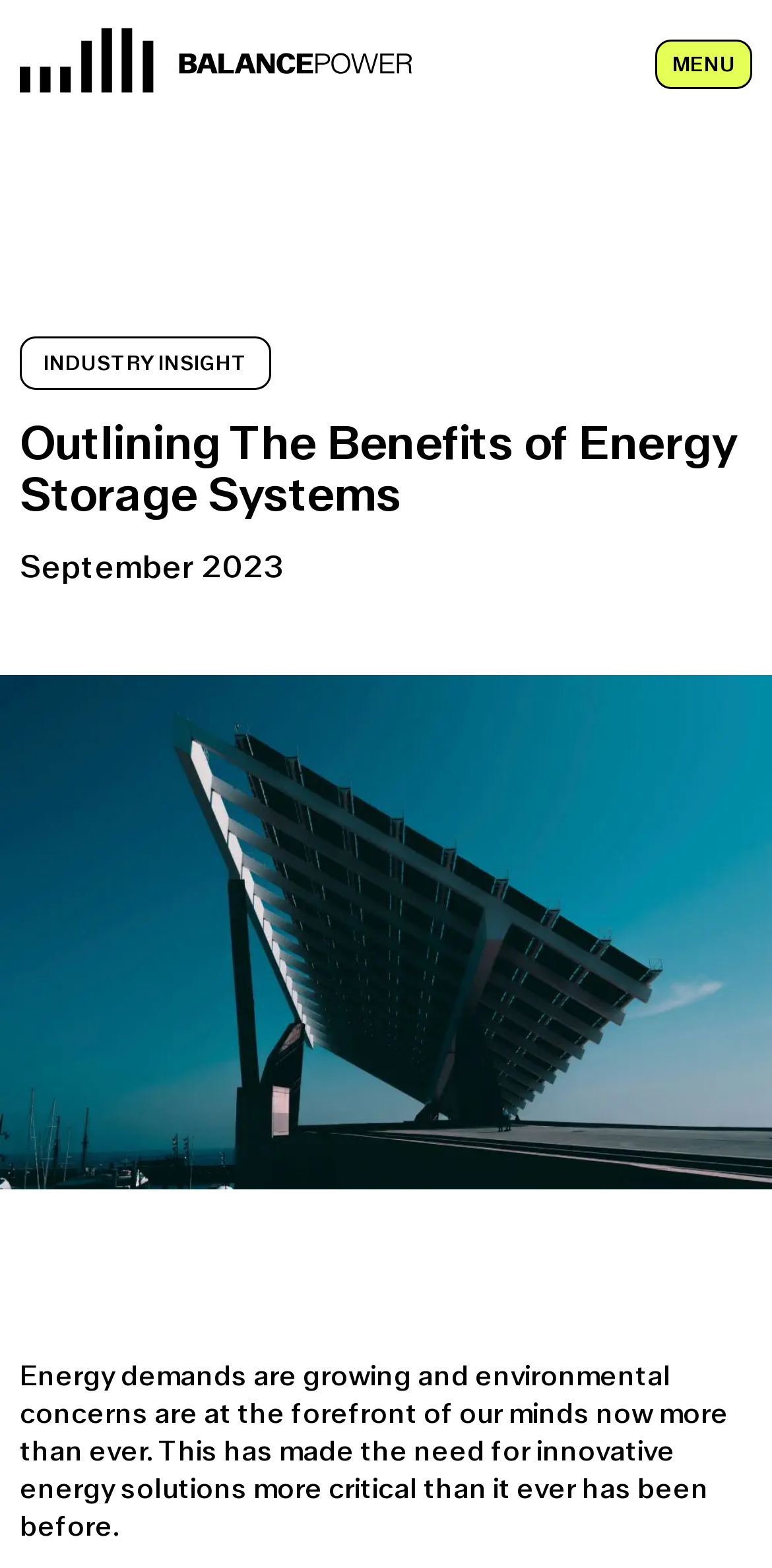What is the company's email address?
Refer to the image and provide a concise answer in one word or phrase.

enquiries@balancepower.co.uk